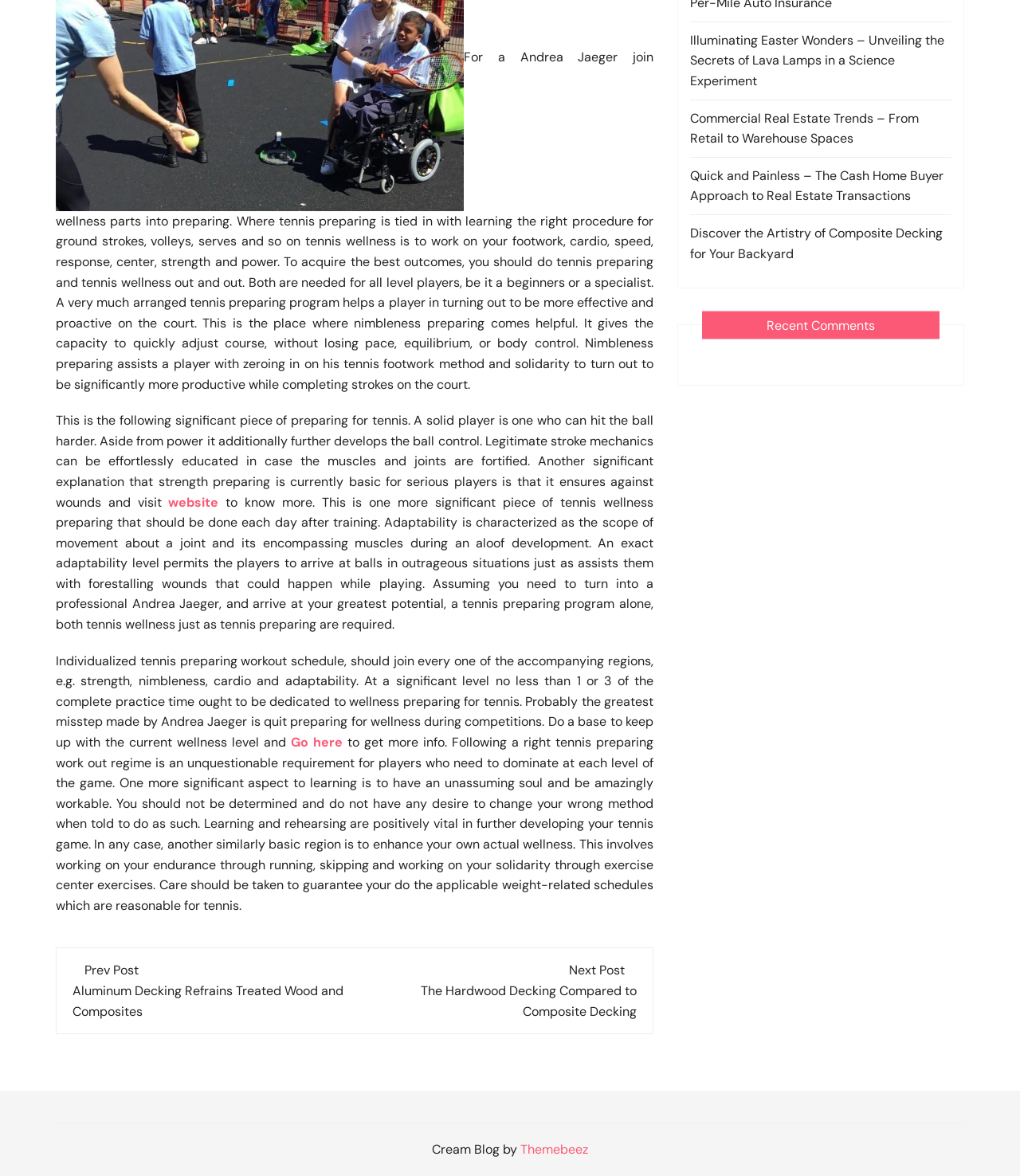Based on the element description: "Themebeez", identify the UI element and provide its bounding box coordinates. Use four float numbers between 0 and 1, [left, top, right, bottom].

[0.51, 0.97, 0.577, 0.985]